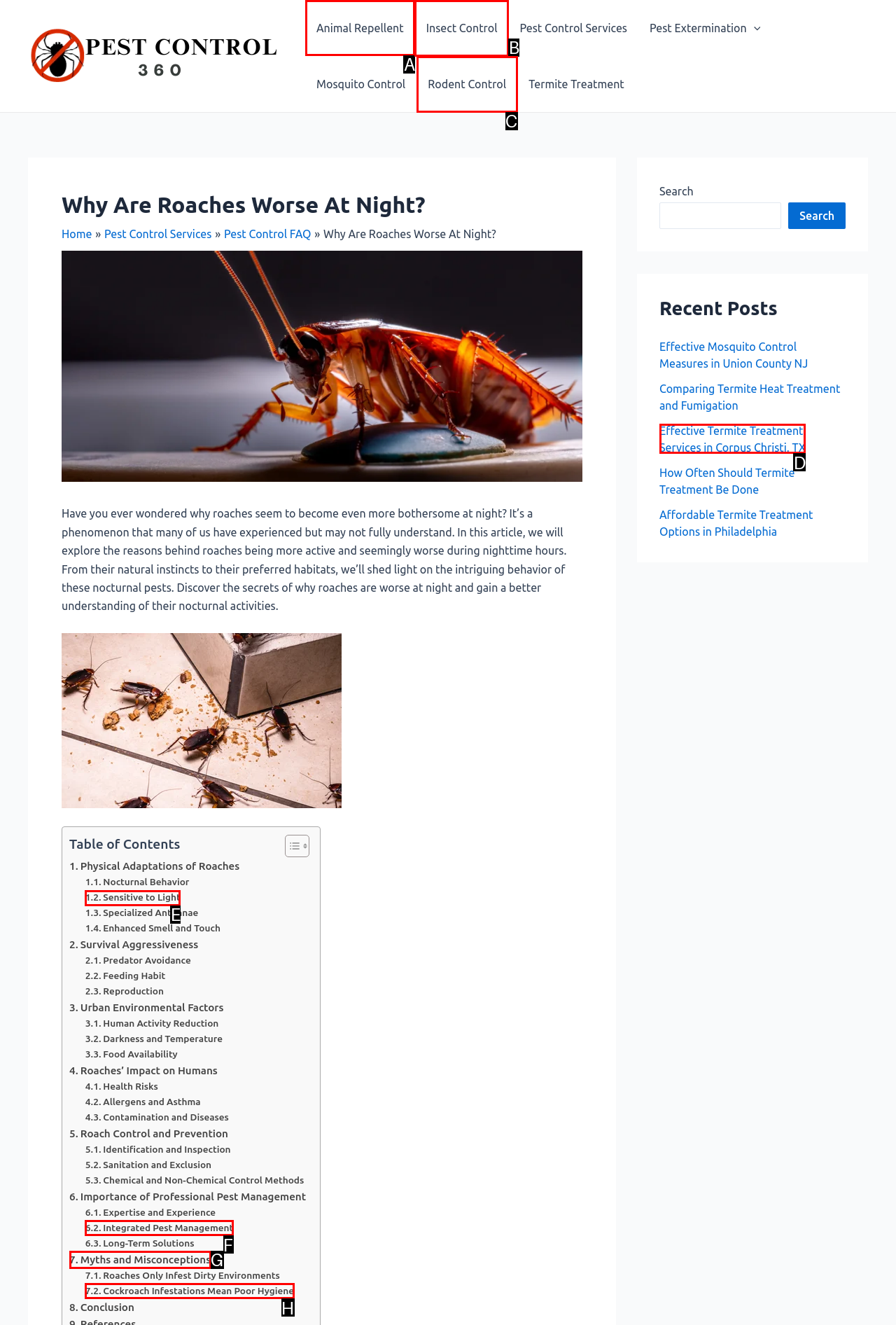Tell me which letter corresponds to the UI element that will allow you to Click on the 'Animal Repellent' link. Answer with the letter directly.

A